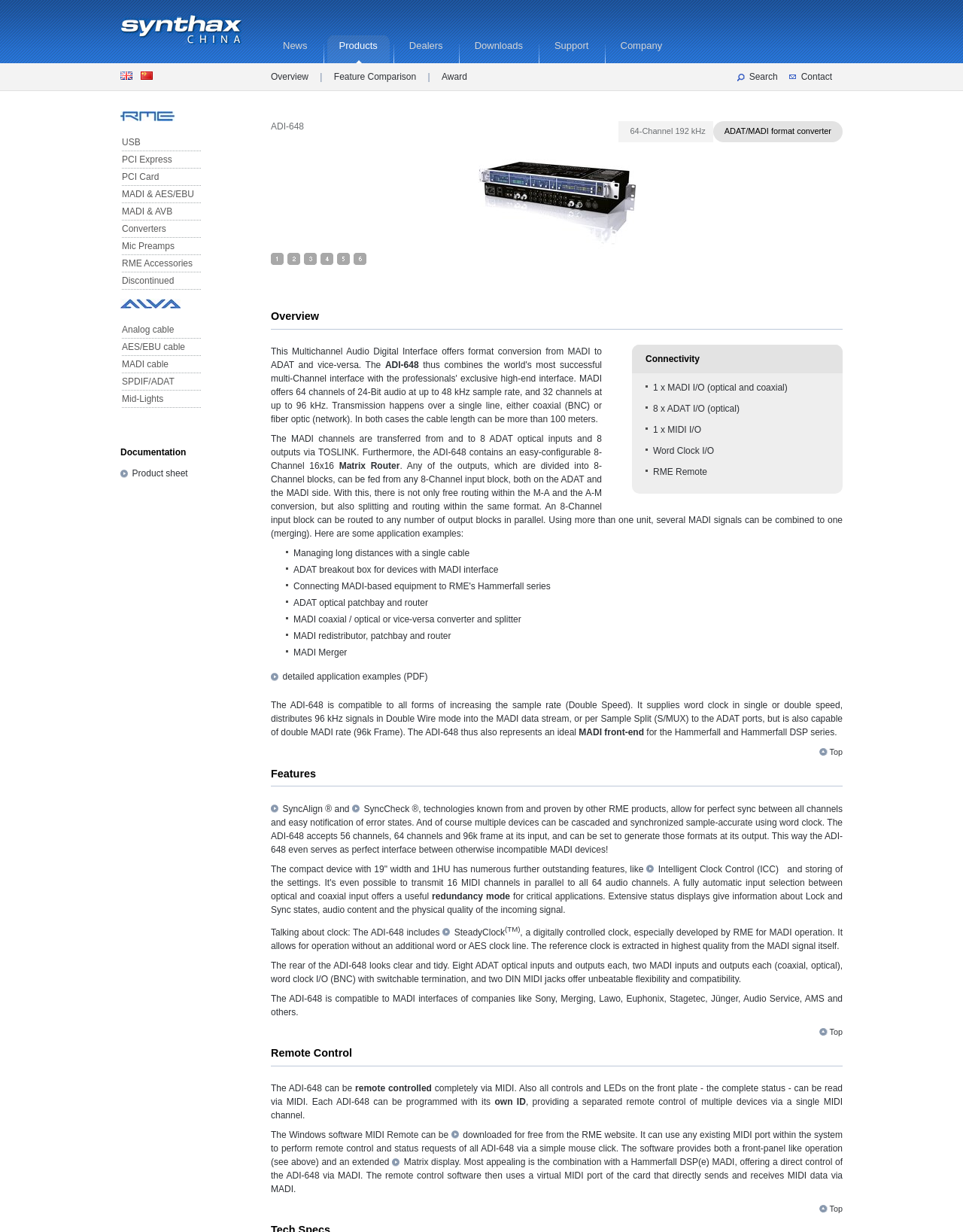Provide the bounding box coordinates for the UI element that is described by this text: "News". The coordinates should be in the form of four float numbers between 0 and 1: [left, top, right, bottom].

[0.281, 0.028, 0.332, 0.053]